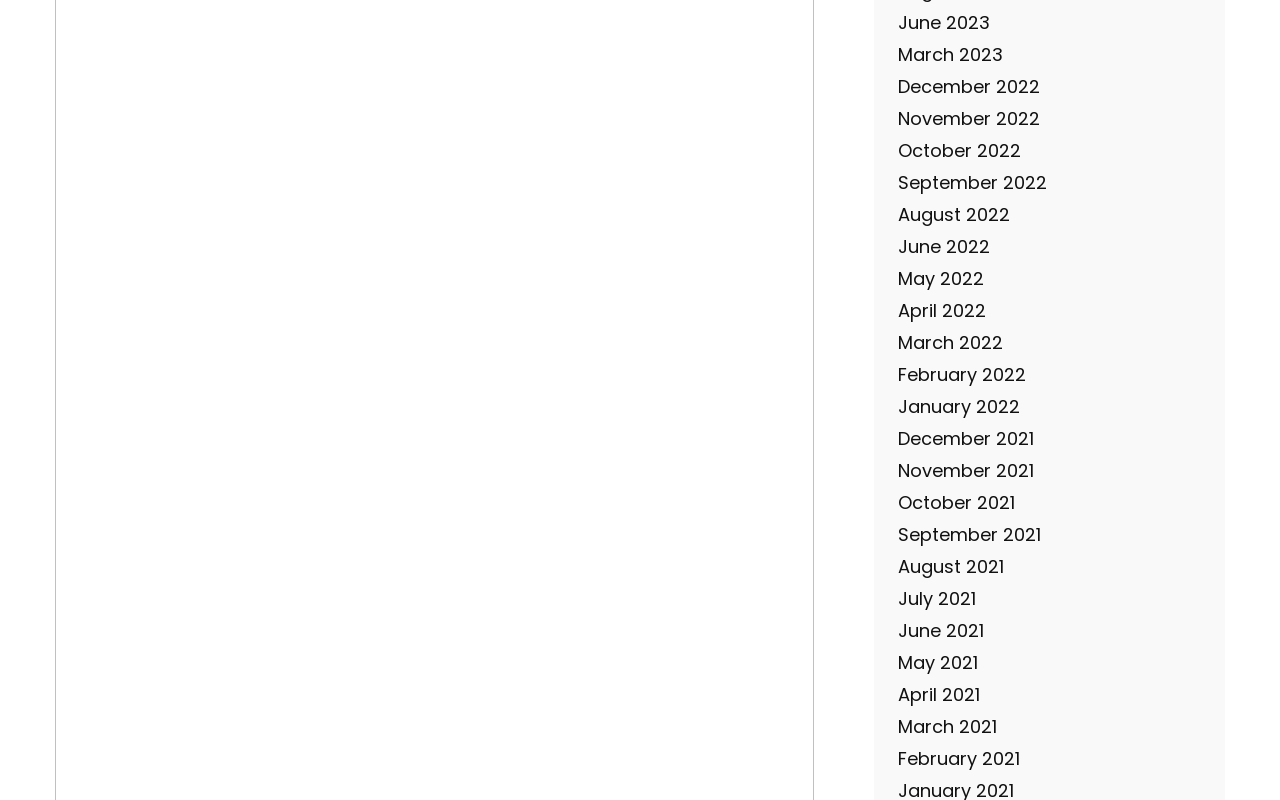Identify the bounding box coordinates of the clickable region required to complete the instruction: "view August 2021". The coordinates should be given as four float numbers within the range of 0 and 1, i.e., [left, top, right, bottom].

[0.702, 0.692, 0.784, 0.723]